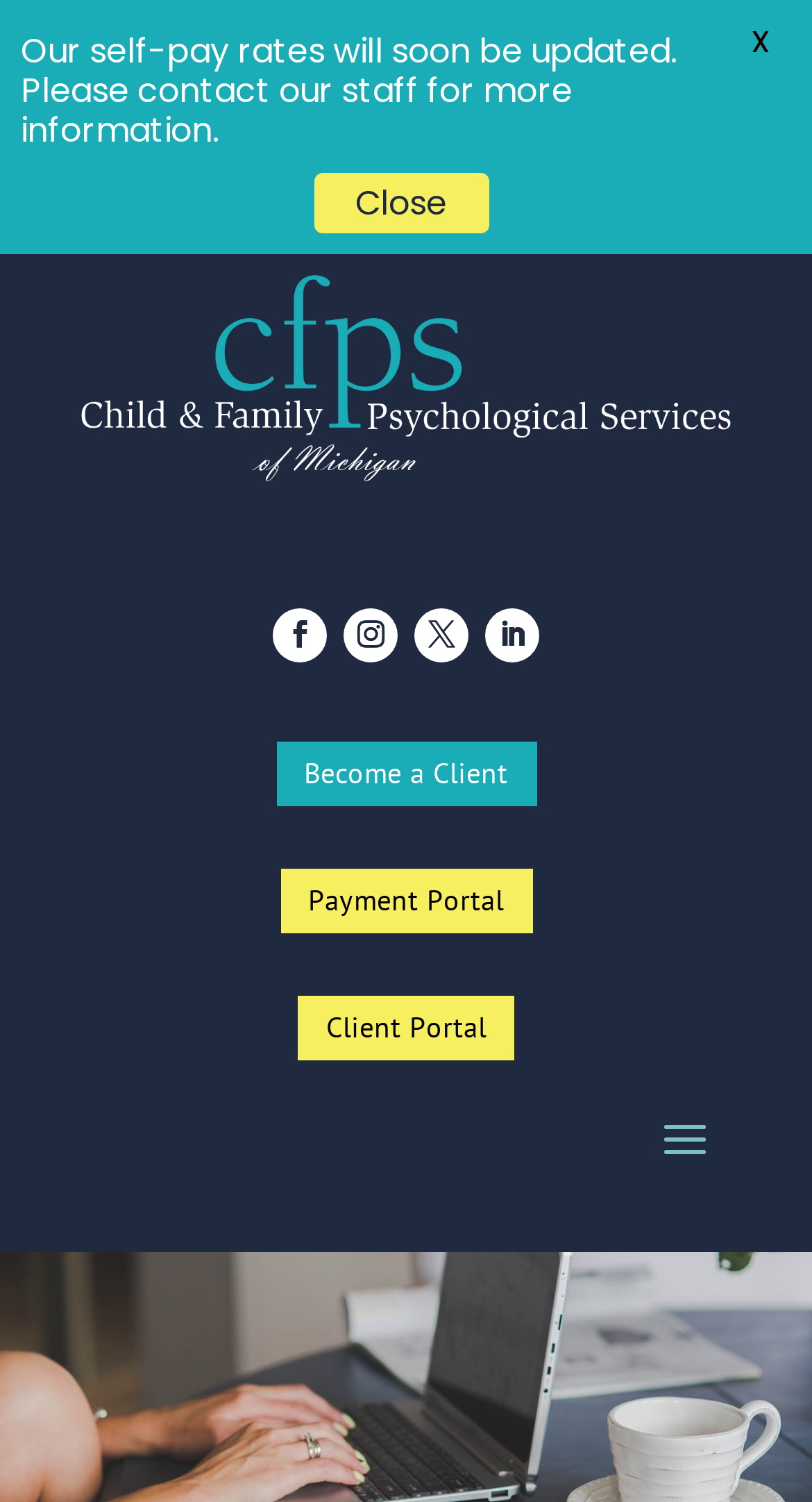Specify the bounding box coordinates of the area that needs to be clicked to achieve the following instruction: "View the client portal".

[0.367, 0.664, 0.633, 0.707]